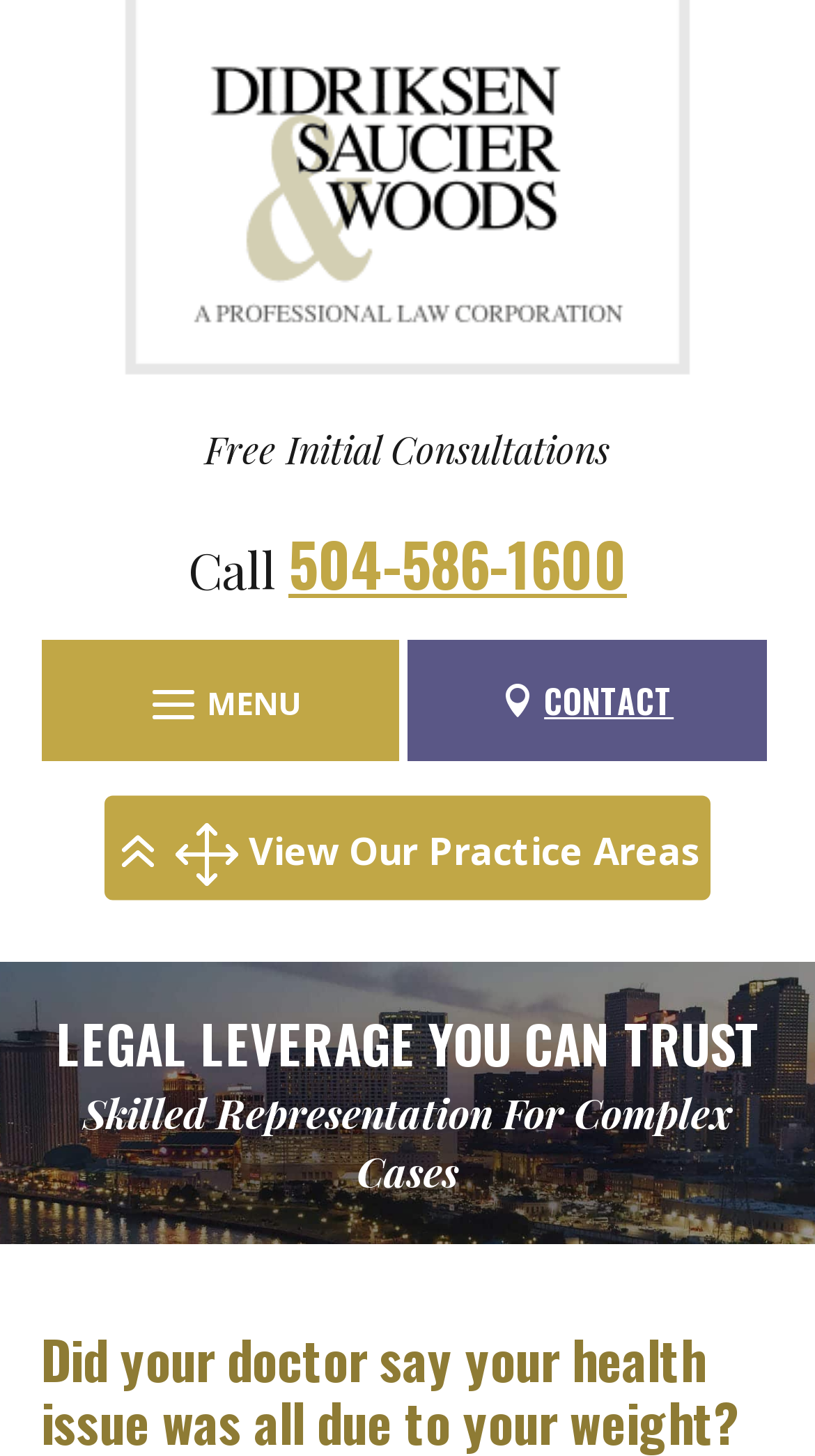Extract the main title from the webpage and generate its text.

Did your doctor say your health issue was all due to your weight?